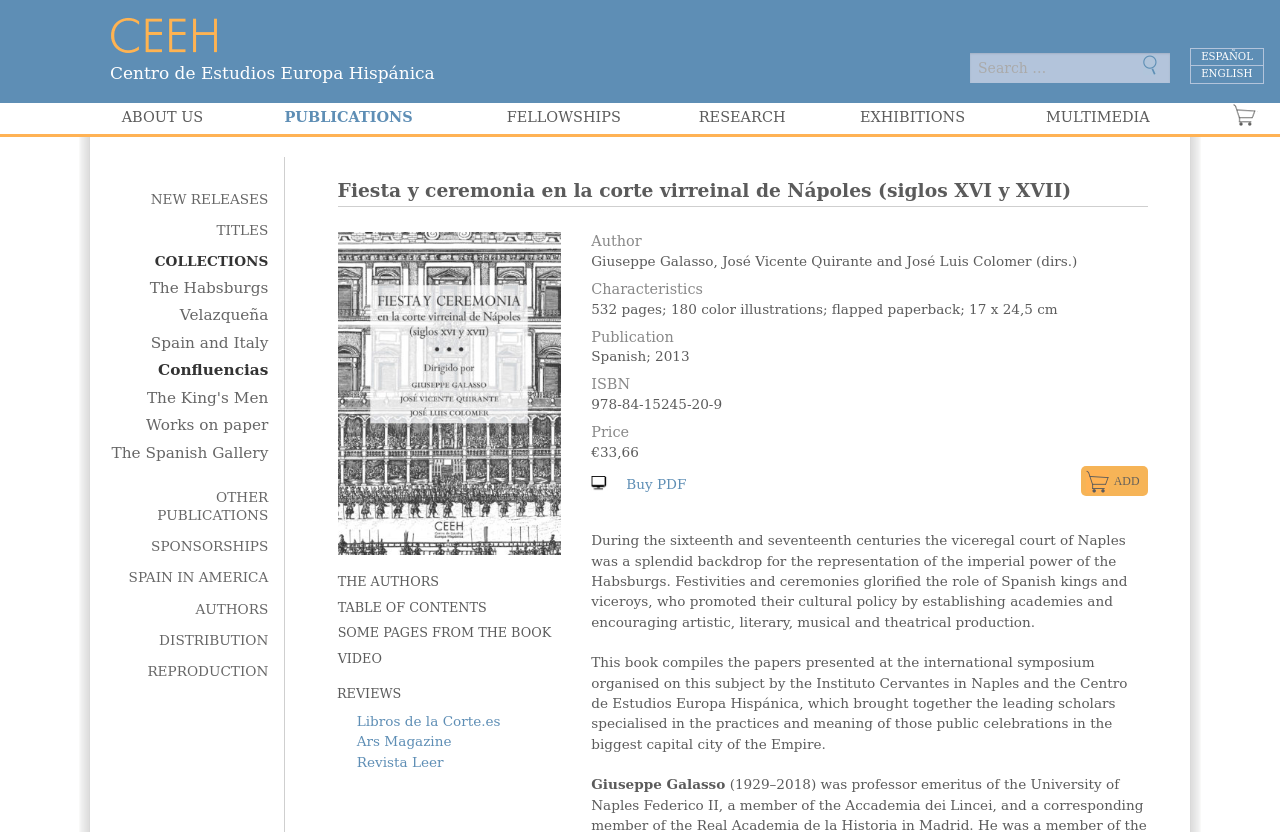What is the topic of the book?
Refer to the image and give a detailed answer to the query.

The topic of the book can be inferred from the book description, which mentions 'Festivities and ceremonies glorified the role of Spanish kings and viceroys'.